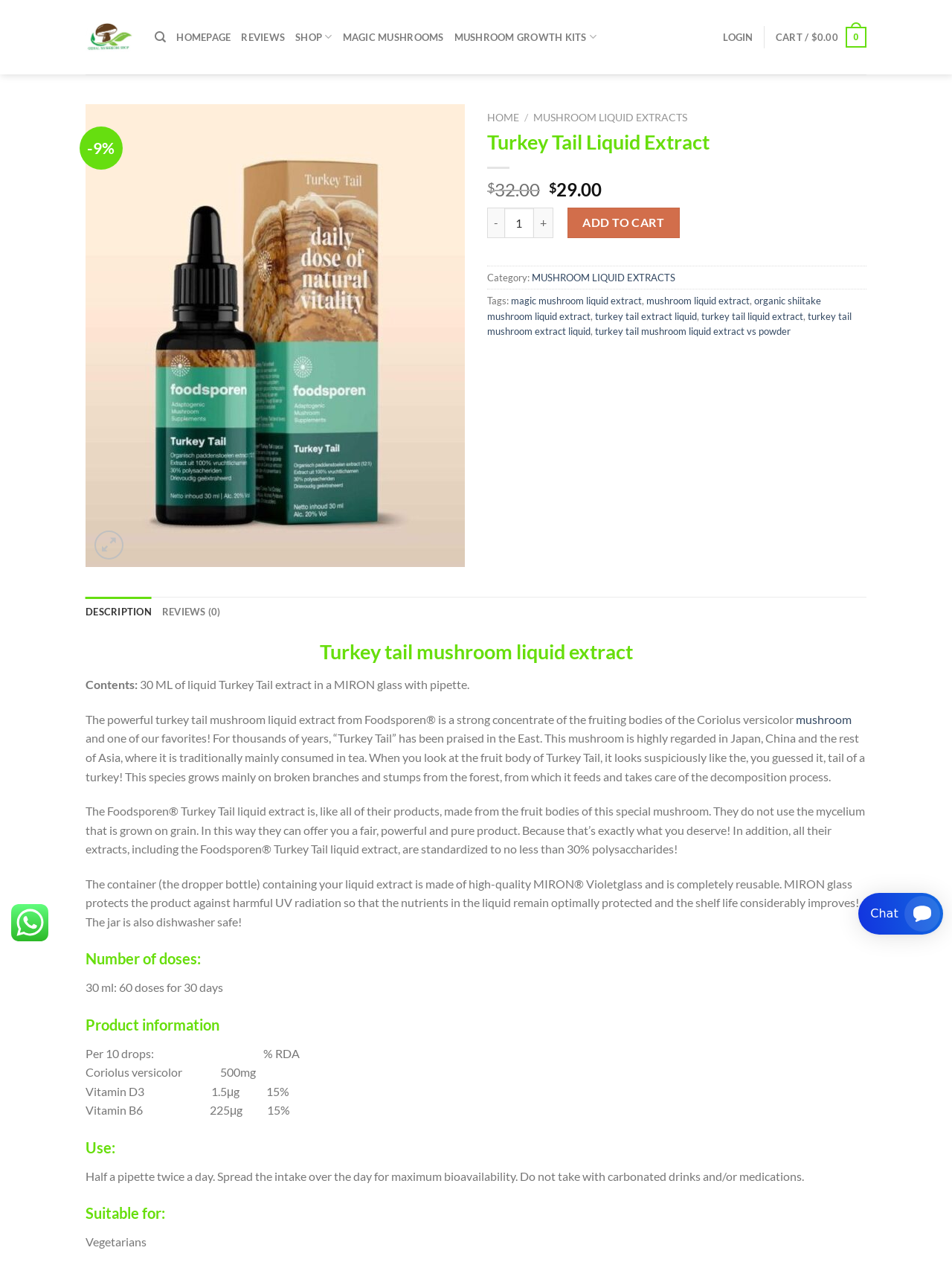Based on the element description, predict the bounding box coordinates (top-left x, top-left y, bottom-right x, bottom-right y) for the UI element in the screenshot: Cart / $0.00 0

[0.815, 0.013, 0.91, 0.046]